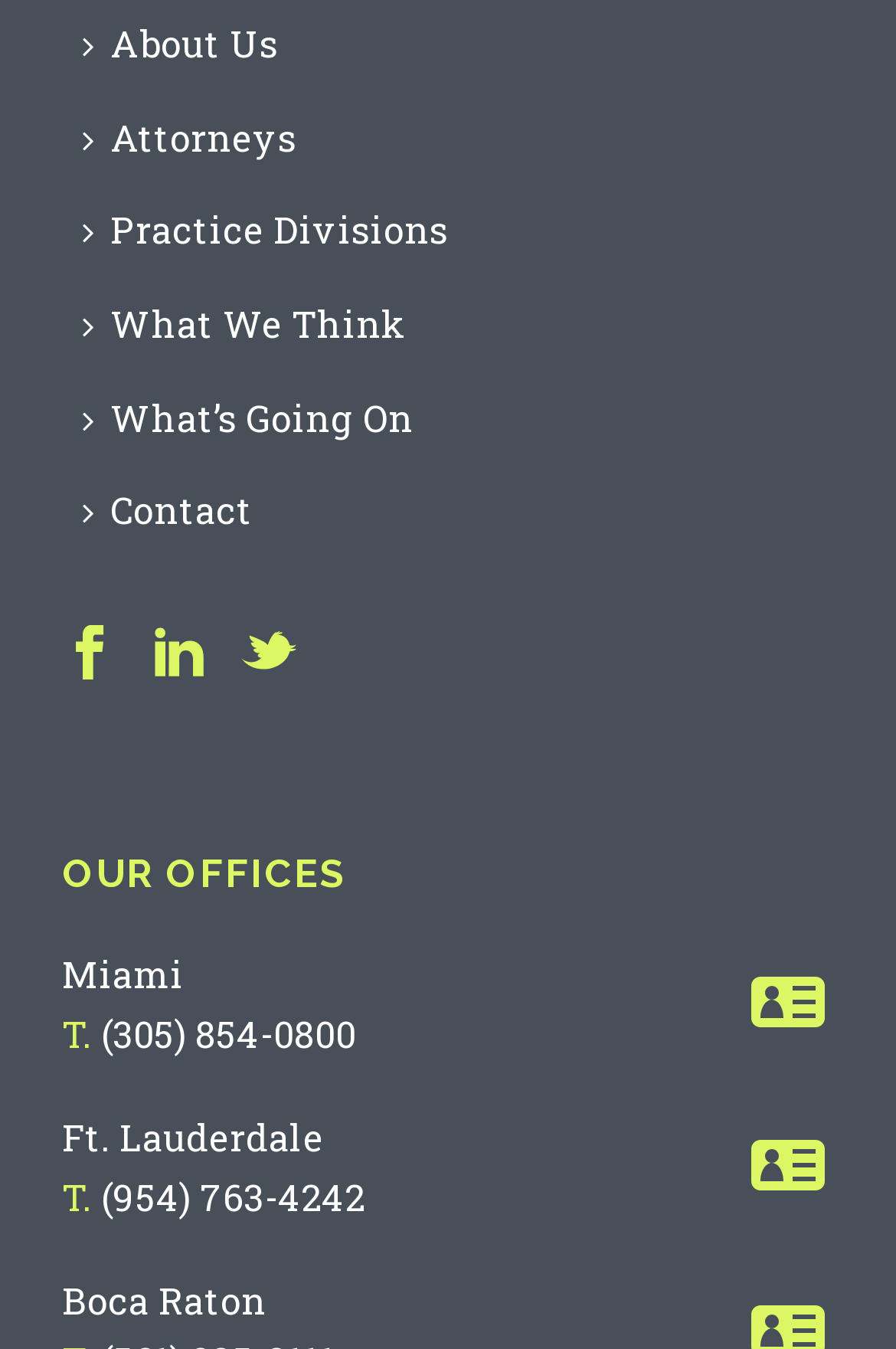With reference to the screenshot, provide a detailed response to the question below:
What is the phone number of the Miami office?

I found the phone number of the Miami office by looking at the contact information listed under the Miami office location, which is (305) 854-0800.